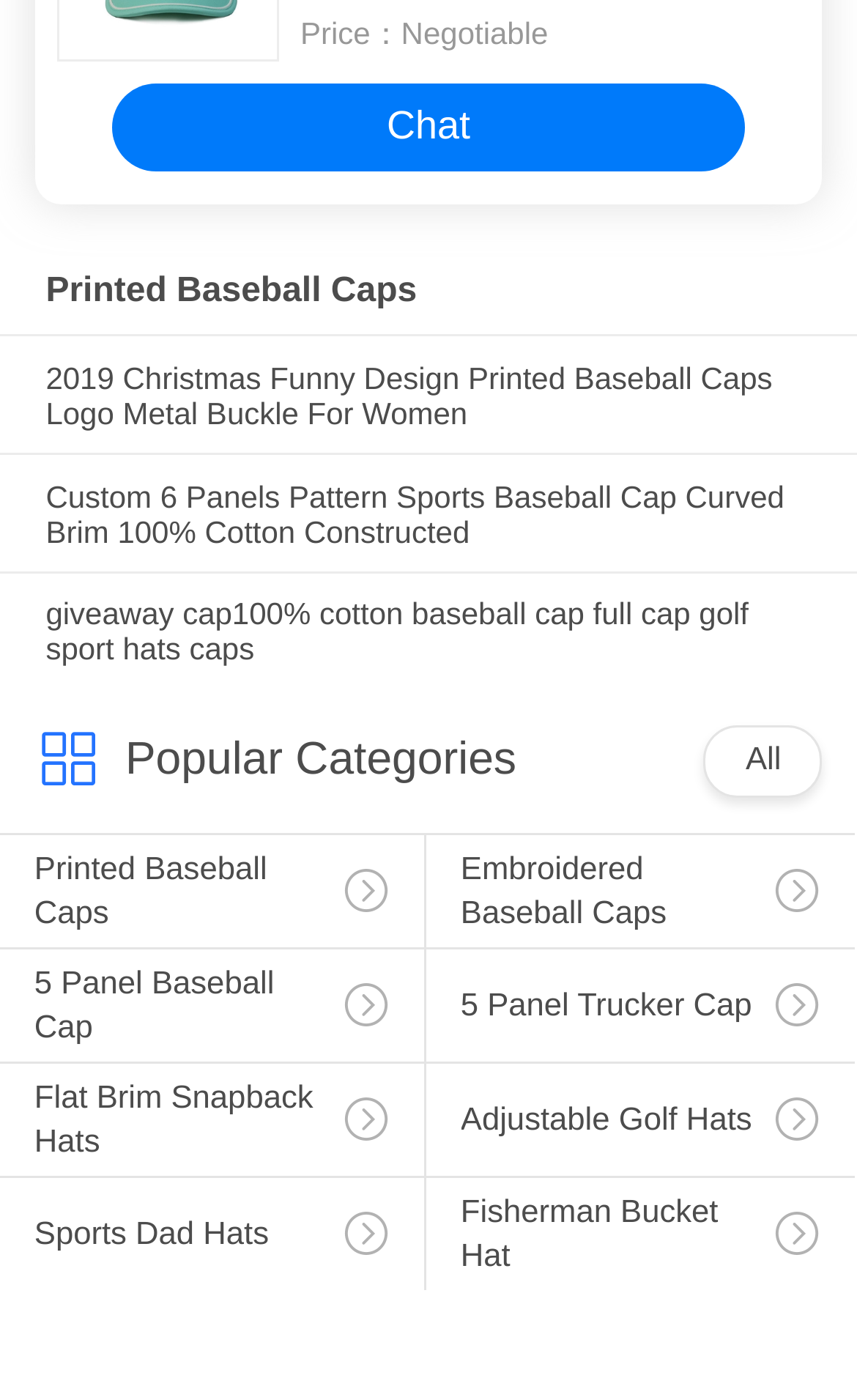Given the element description Flat Brim Snapback Hats, predict the bounding box coordinates for the UI element in the webpage screenshot. The format should be (top-left x, top-left y, bottom-right x, bottom-right y), and the values should be between 0 and 1.

[0.0, 0.76, 0.495, 0.876]